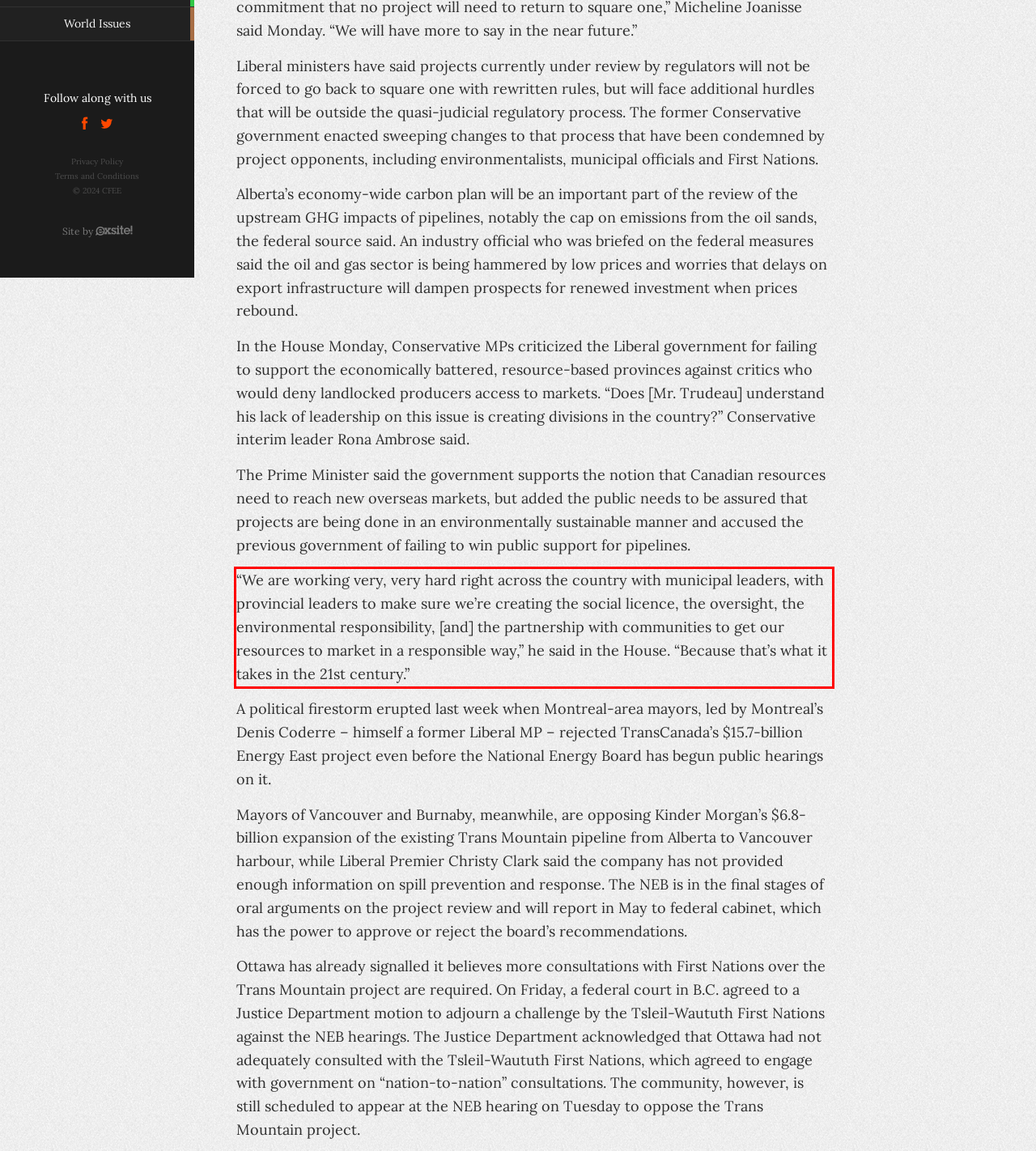Given the screenshot of the webpage, identify the red bounding box, and recognize the text content inside that red bounding box.

“We are working very, very hard right across the country with municipal leaders, with provincial leaders to make sure we’re creating the social licence, the oversight, the environmental responsibility, [and] the partnership with communities to get our resources to market in a responsible way,” he said in the House. “Because that’s what it takes in the 21st century.”